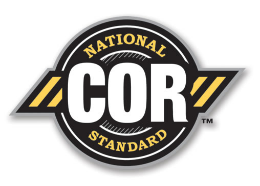Describe the image with as much detail as possible.

The image features the Certificate of Recognition (COR) logo, a prominent symbol representing national safety standards within the construction industry. The design showcases bold lettering with "COR" at its center, surrounded by a circular emblem that highlights the phrase "NATIONAL STANDARD." The black and yellow color scheme emphasizes the importance of safety and adherence to industry regulations, reflecting Norwin Roofing Ltd.'s commitment to maintaining a safe working environment for both employees and clients. This certification reinforces their dedication to best practices in safety management, aligning with their mission to ensure a secure and healthy workplace.